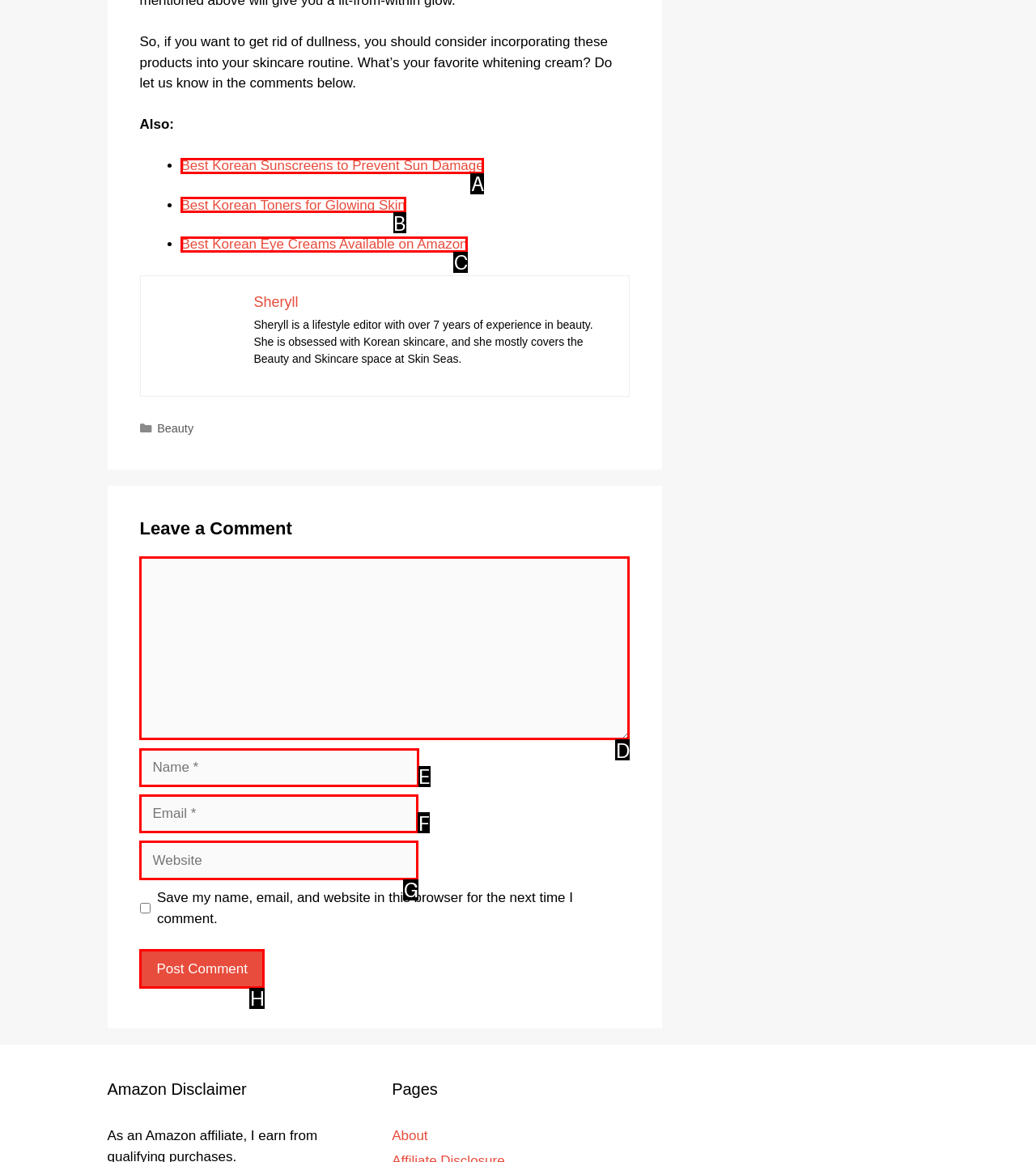Choose the correct UI element to click for this task: Enter your name Answer using the letter from the given choices.

E